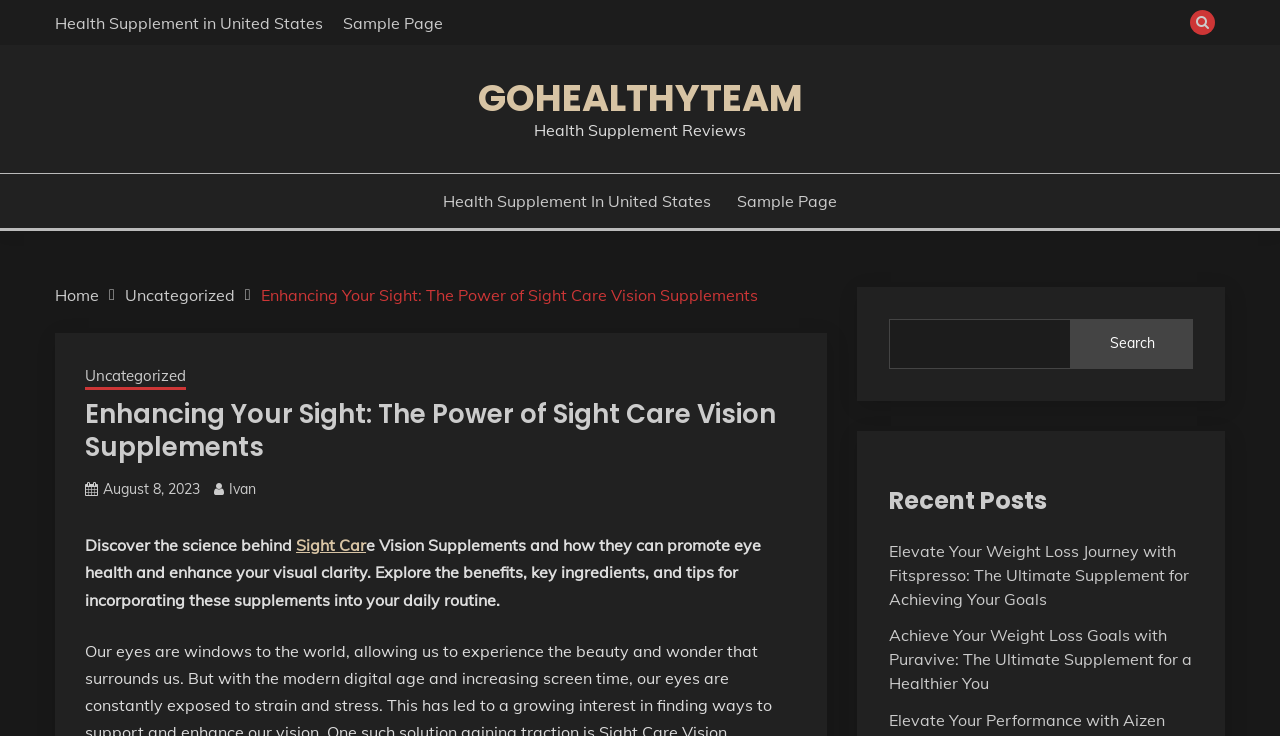Find the bounding box of the element with the following description: "August 8, 2023August 8, 2023". The coordinates must be four float numbers between 0 and 1, formatted as [left, top, right, bottom].

[0.08, 0.653, 0.156, 0.677]